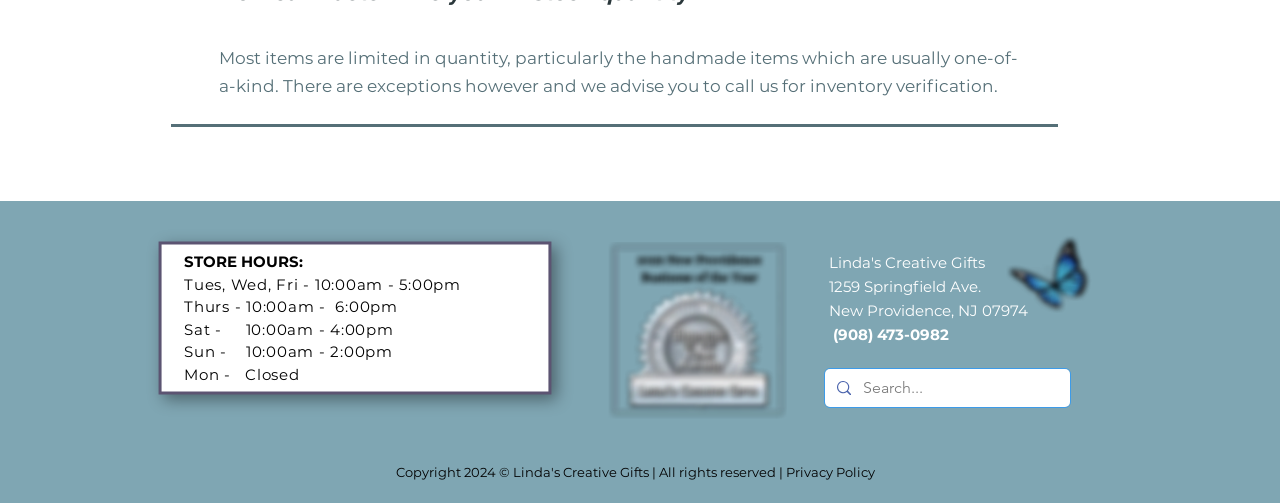What award did Linda's Creative Gifts receive in 2023?
Based on the screenshot, provide a one-word or short-phrase response.

New Providence Chamber of Commerce Business of the Year